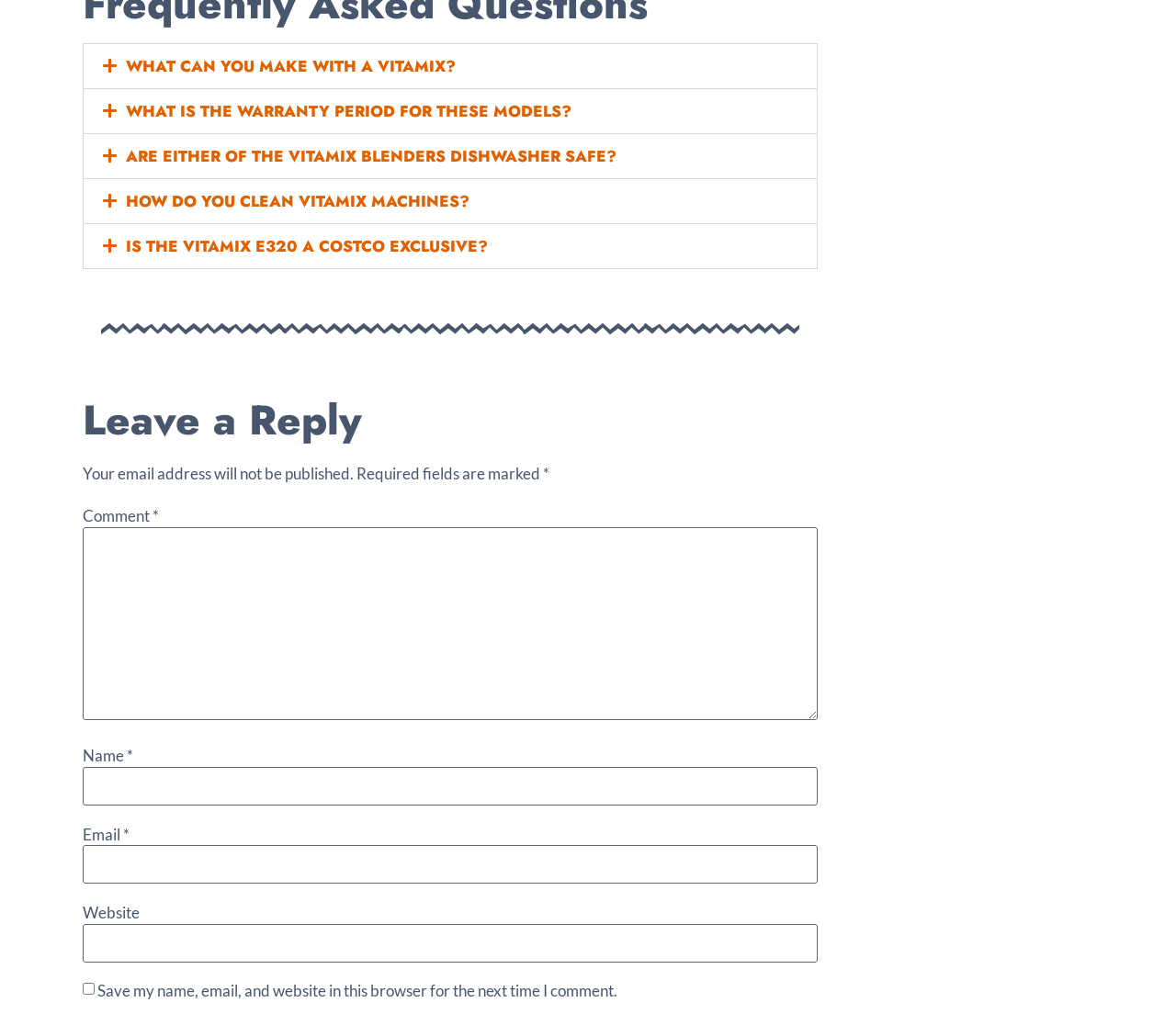Identify the bounding box coordinates of the area that should be clicked in order to complete the given instruction: "Click on 'WHAT CAN YOU MAKE WITH A VITAMIX?' button". The bounding box coordinates should be four float numbers between 0 and 1, i.e., [left, top, right, bottom].

[0.071, 0.044, 0.695, 0.087]